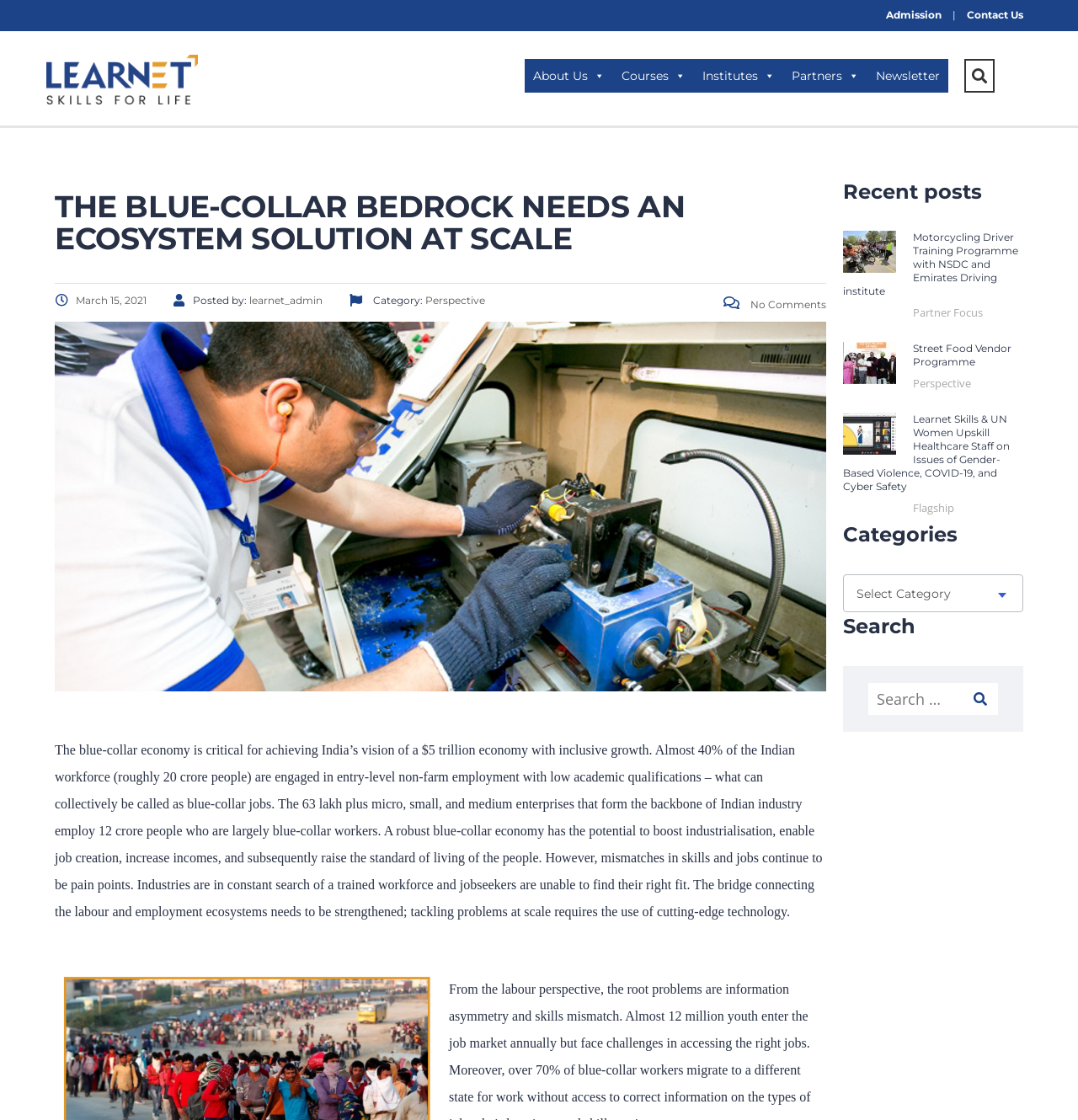Use the details in the image to answer the question thoroughly: 
What is the name of the image above the 'Recent posts' section?

I looked at the image above the 'Recent posts' section and found its alt text to be 'Perspective-Banner'.